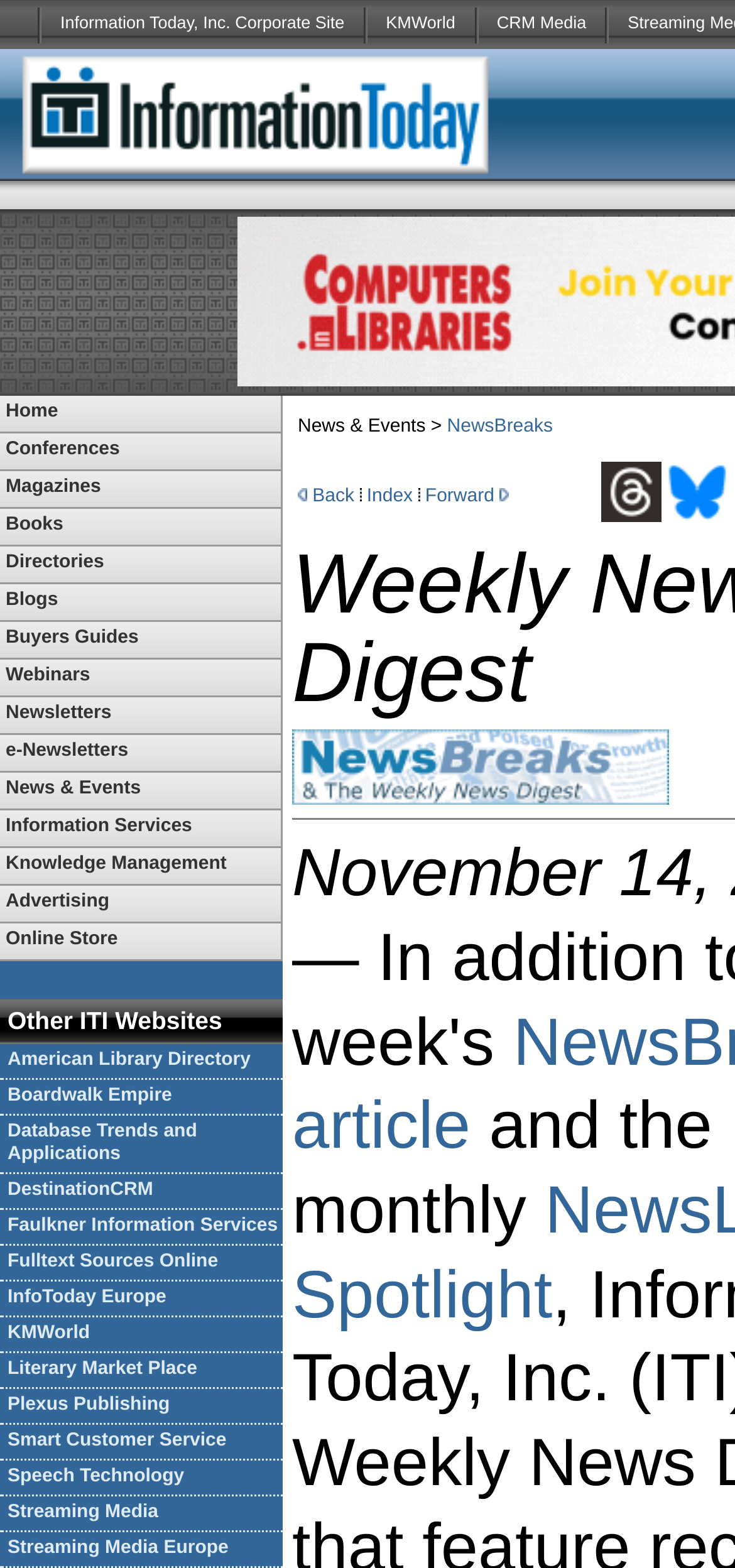Find the bounding box coordinates of the clickable area required to complete the following action: "Click on the 'Home' link".

[0.0, 0.252, 0.382, 0.275]